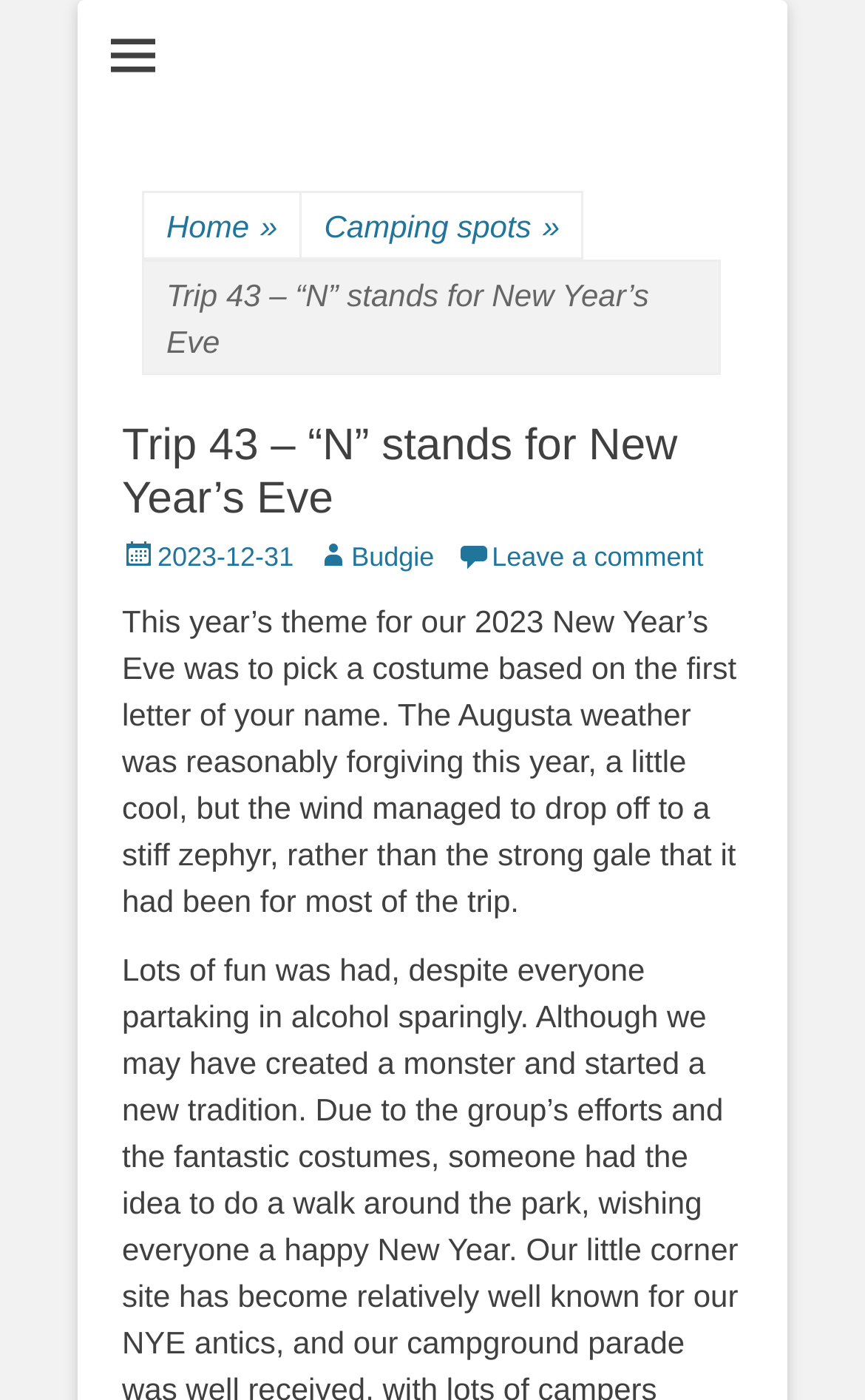Provide the bounding box coordinates for the UI element that is described by this text: "Budgie". The coordinates should be in the form of four float numbers between 0 and 1: [left, top, right, bottom].

[0.365, 0.387, 0.502, 0.409]